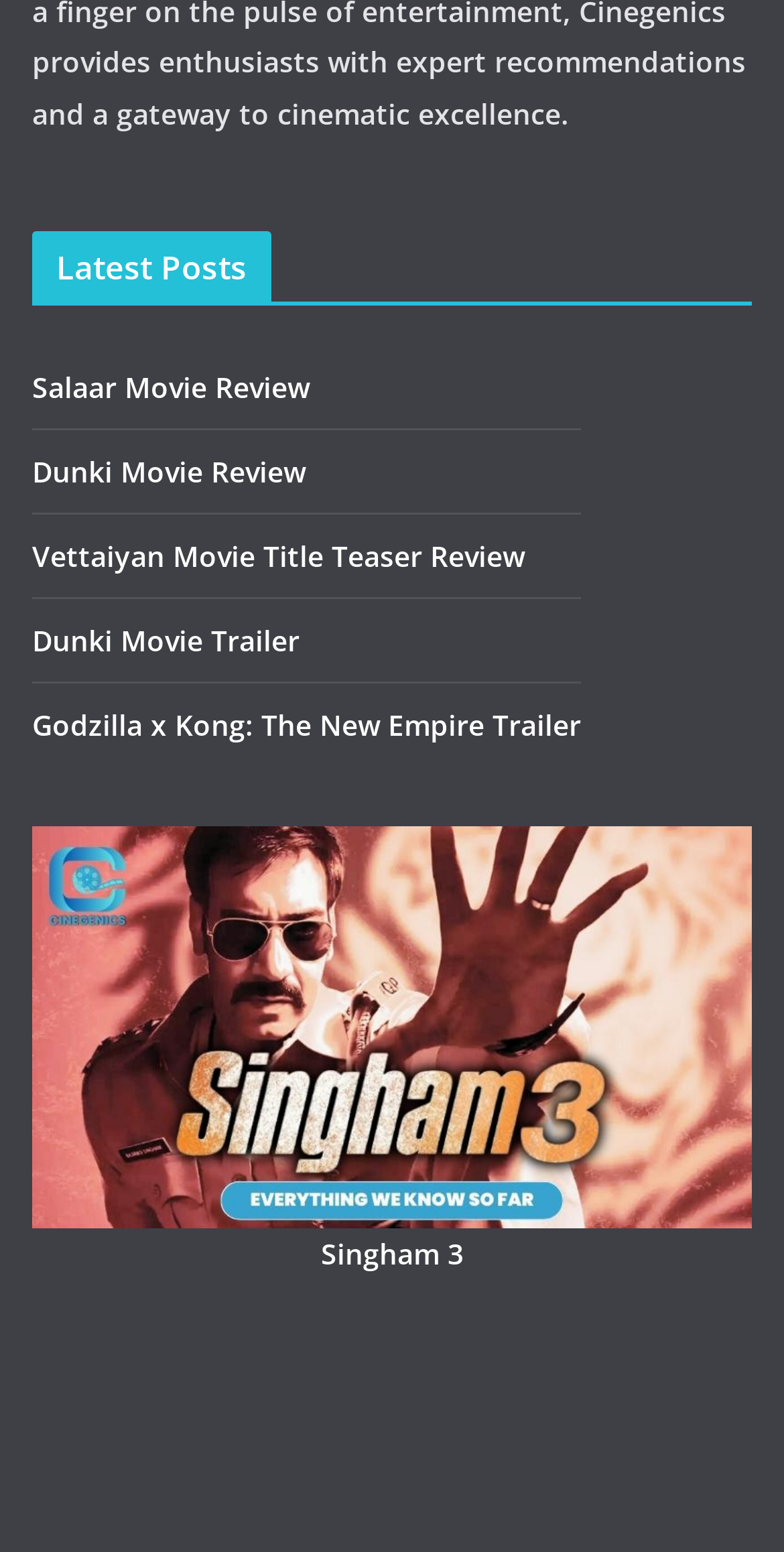Please answer the following question using a single word or phrase: 
How many movie titles are listed?

5